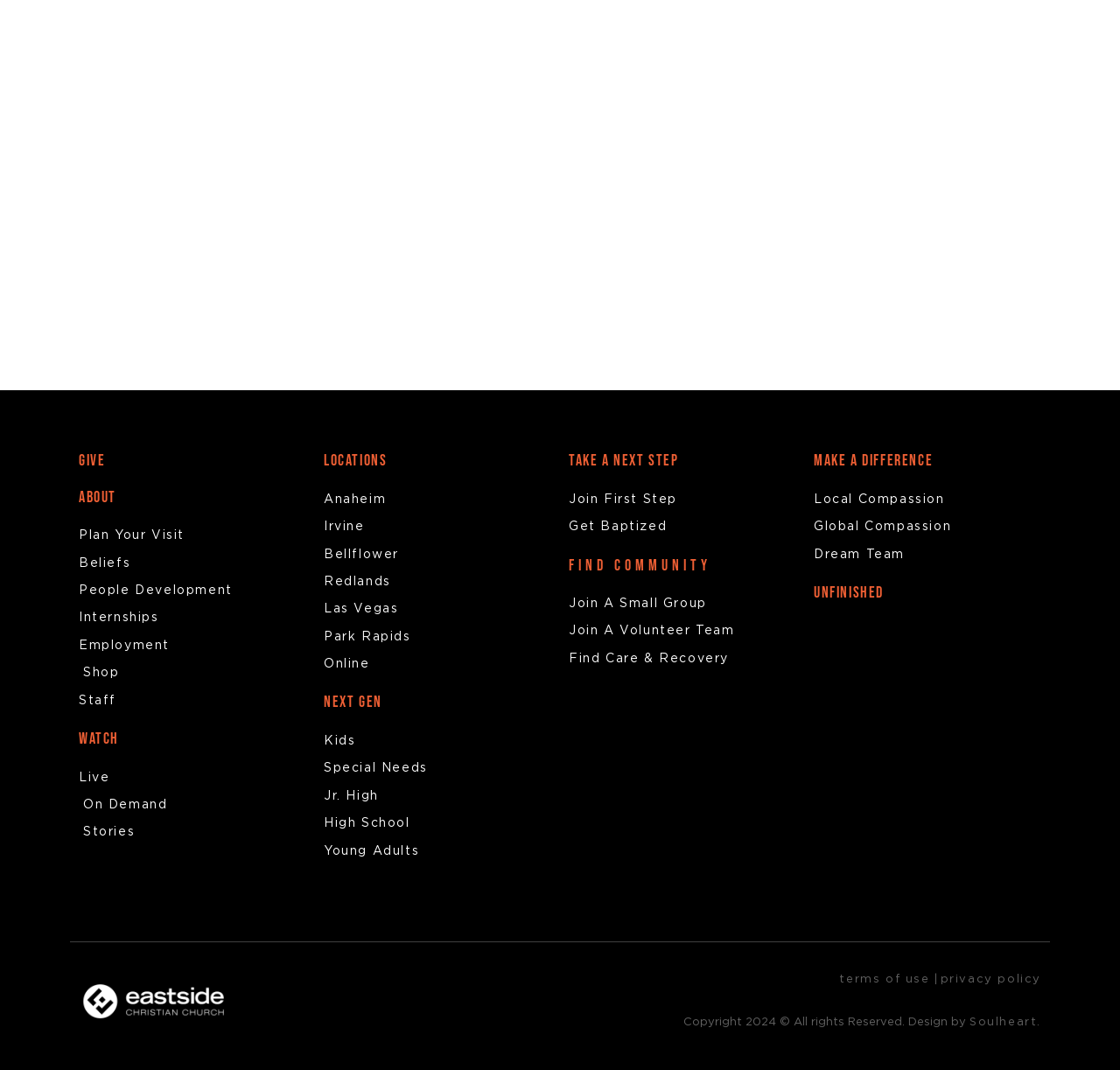Locate the bounding box coordinates of the clickable area needed to fulfill the instruction: "Find a location in Anaheim".

[0.289, 0.456, 0.492, 0.478]